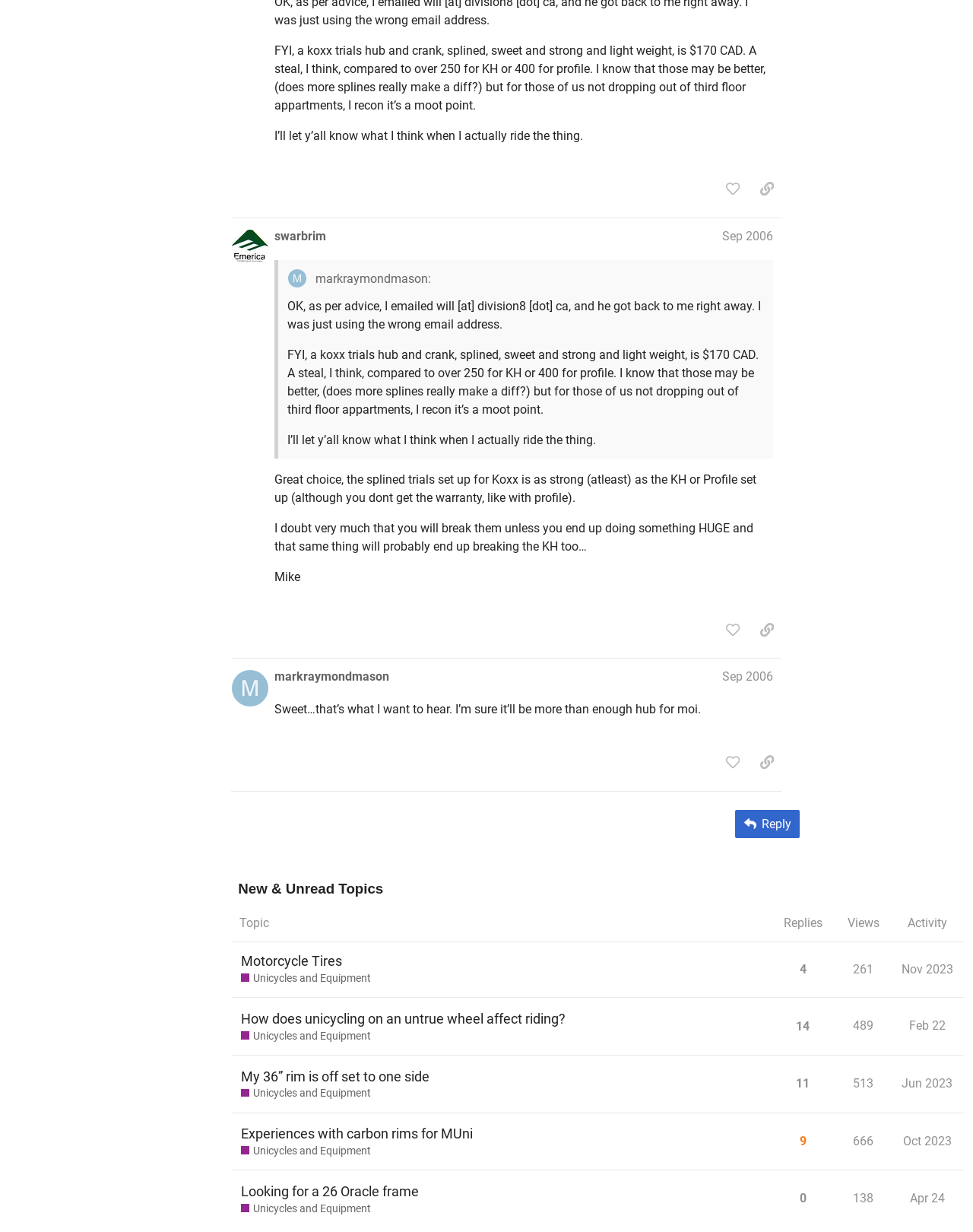Locate the bounding box coordinates of the clickable region necessary to complete the following instruction: "View new and unread topics". Provide the coordinates in the format of four float numbers between 0 and 1, i.e., [left, top, right, bottom].

[0.238, 0.714, 0.992, 0.73]